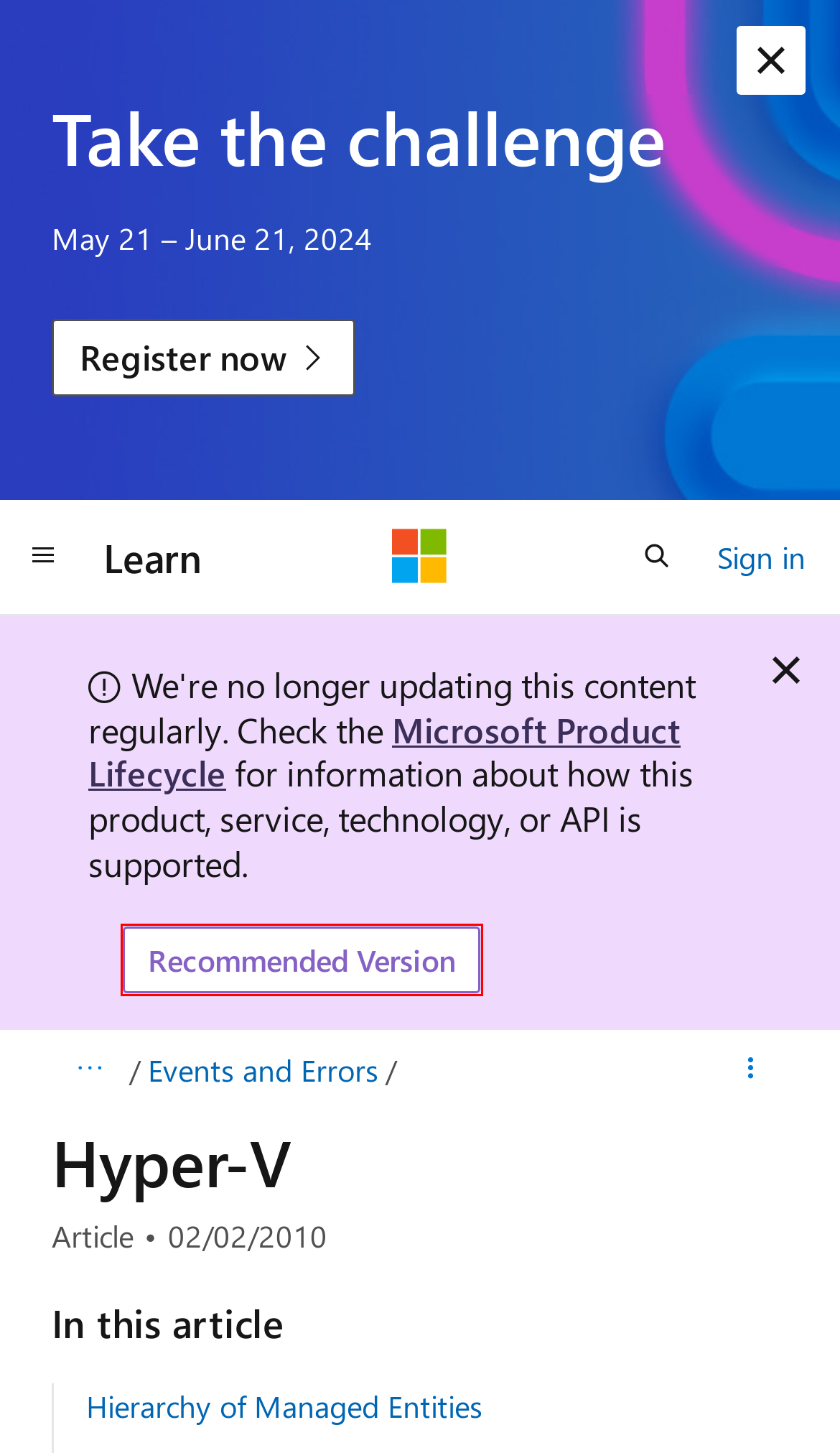Examine the screenshot of a webpage with a red bounding box around a UI element. Select the most accurate webpage description that corresponds to the new page after clicking the highlighted element. Here are the choices:
A. Cluster service startup options - Windows Server | Microsoft Learn
B. Your request has been blocked. This could be
                        due to several reasons.
C. Windows Server documentation | Microsoft Learn
D. Third party cookie inventory - Microsoft Support
E. Trademark and Brand Guidelines | Microsoft Legal
F. Search Product and Services Lifecycle Information - Microsoft Lifecycle | Microsoft Learn
G. Microsoft Learn Blog - Microsoft Community Hub
H. Events and Errors | Microsoft Learn

C